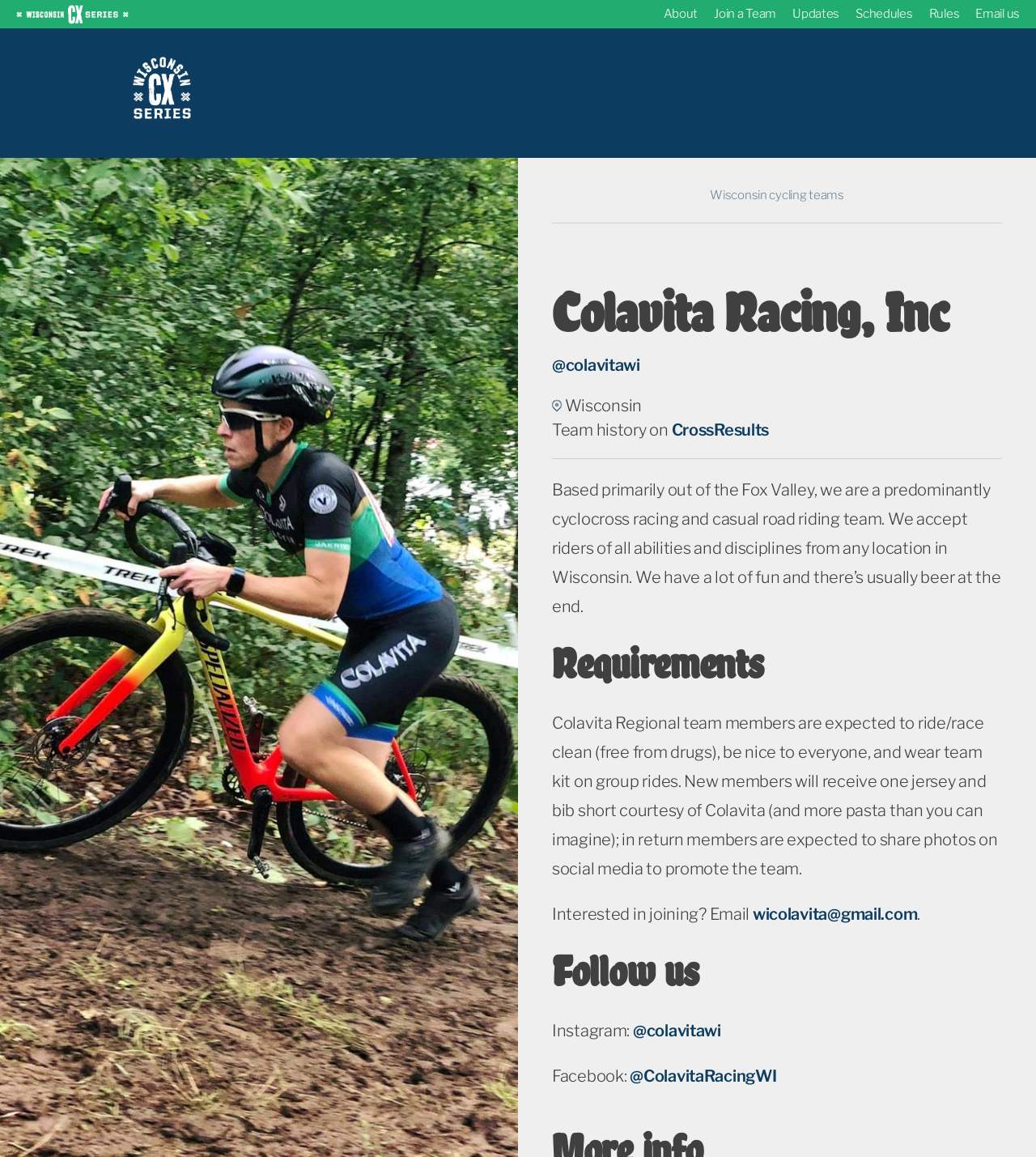What is the expected behavior of Colavita Regional team members?
Please answer the question as detailed as possible.

According to the webpage, Colavita Regional team members are expected to 'ride/race clean (free from drugs), be nice to everyone, and wear team kit on group rides.' This is stated in the 'Requirements' section of the webpage.